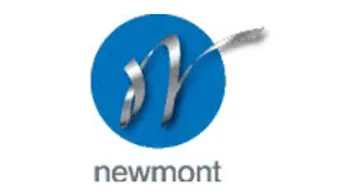What font style is used for the word 'newmont'?
Please respond to the question thoroughly and include all relevant details.

The word 'newmont' is written in a clean, modern font, emphasizing the company's commitment to quality and technical excellence in engineering, which is reflected in their focus on skilled craftsmanship.